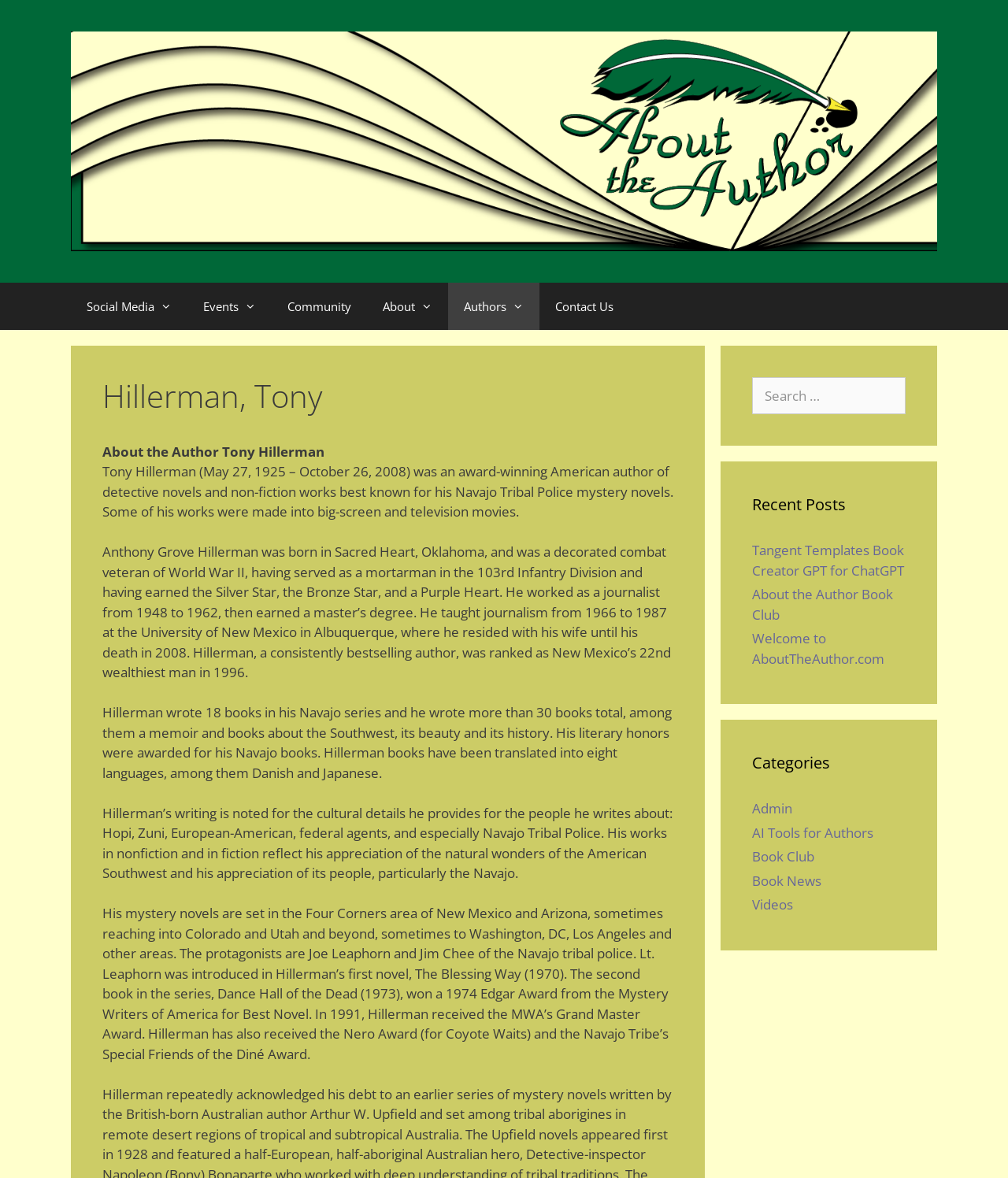Find the bounding box coordinates of the element to click in order to complete the given instruction: "Learn more about Tony Hillerman."

[0.07, 0.111, 0.93, 0.126]